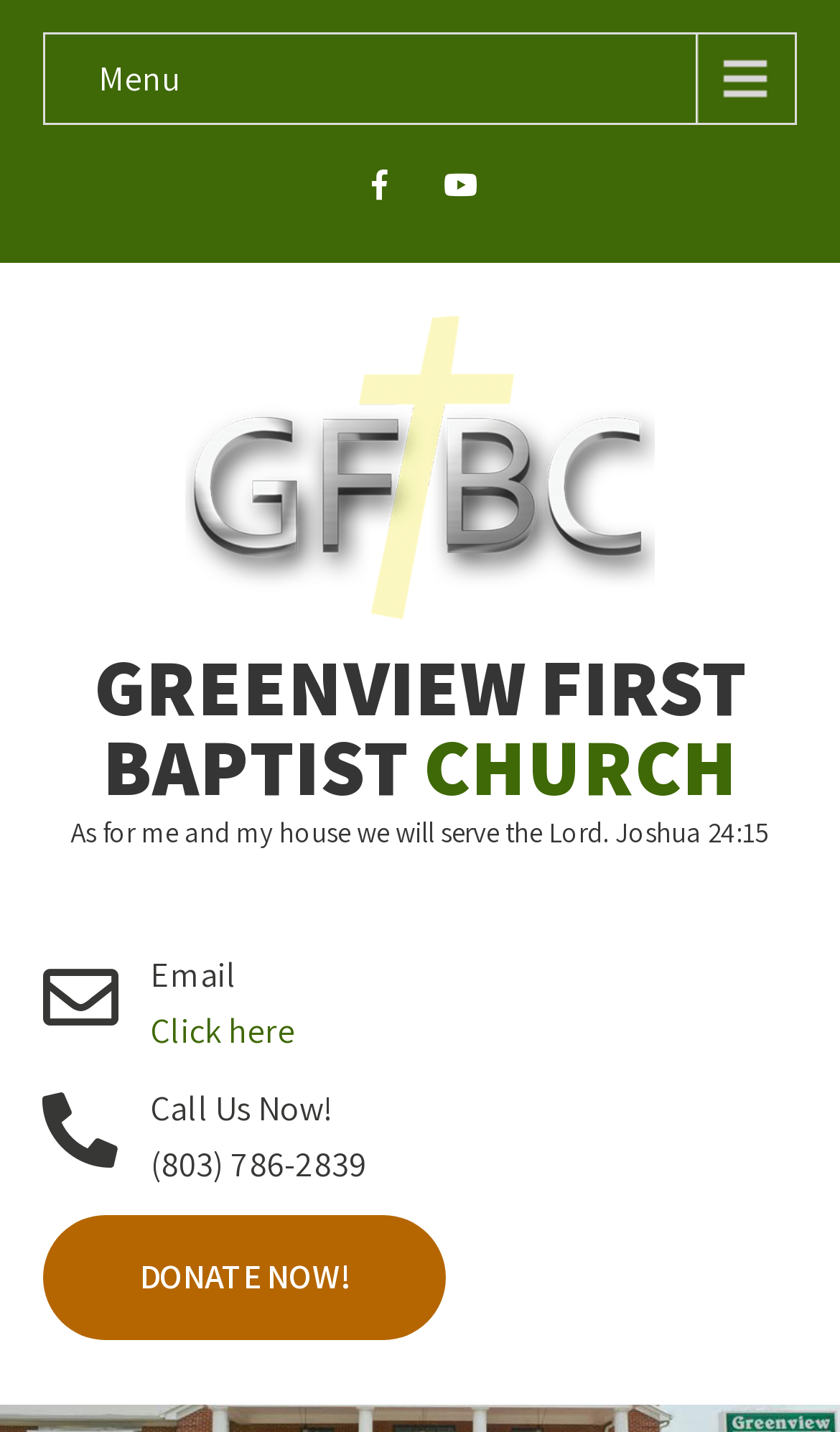Locate the bounding box coordinates of the UI element described by: "Greenview First Baptist Church". Provide the coordinates as four float numbers between 0 and 1, formatted as [left, top, right, bottom].

[0.051, 0.451, 0.949, 0.563]